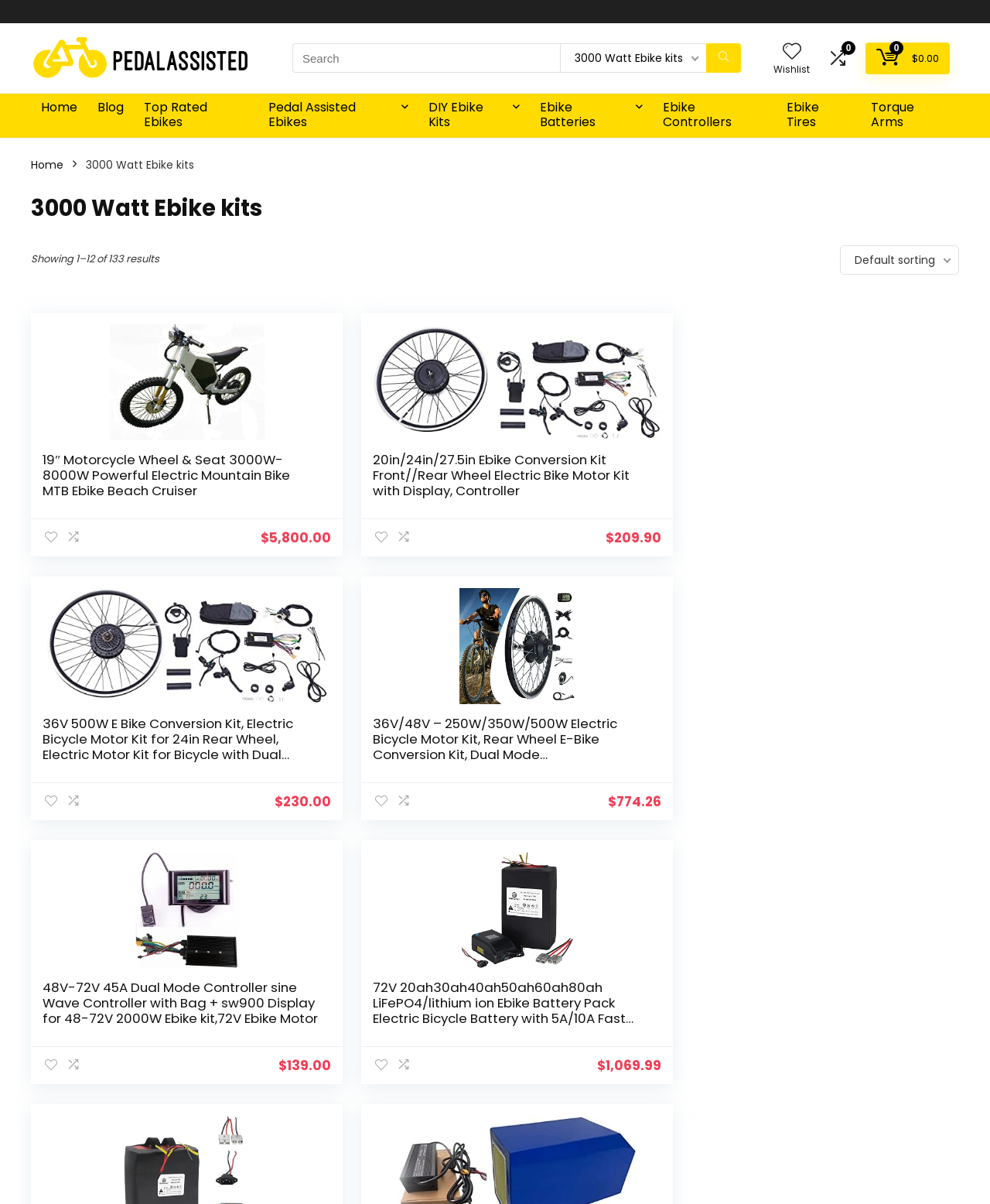Generate a comprehensive description of the contents of the webpage.

This webpage is about 3000 Watt Ebike kits, specifically pedal-assisted electric bicycles. At the top, there is a search bar with a "Search" button, allowing users to search for specific products. Below the search bar, there are several links to different categories, including "Home", "Blog", "Top Rated Ebikes", "DIY Ebike Kits", "Ebike Batteries", "Ebike Controllers", and "Ebike Tires".

The main content of the page is a list of 12 products, each with an image, a heading, and a price. The products are arranged in a grid, with three products per row. Each product has a brief description and a price, ranging from $209.90 to $1,069.99. The products include various types of ebike kits, batteries, and controllers.

On the right side of the page, there is a navigation menu with links to "Wishlist" and "Cart", as well as a breadcrumb trail showing the current page's location in the website's hierarchy. At the top of the page, there is a heading that reads "3000 Watt Ebike kits" and a brief description that says "Showing 1–12 of 133 results".